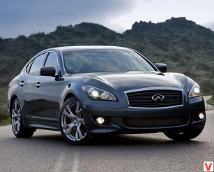Please answer the following query using a single word or phrase: 
What is the distinctive feature of the vehicle's headlights?

Modern appeal